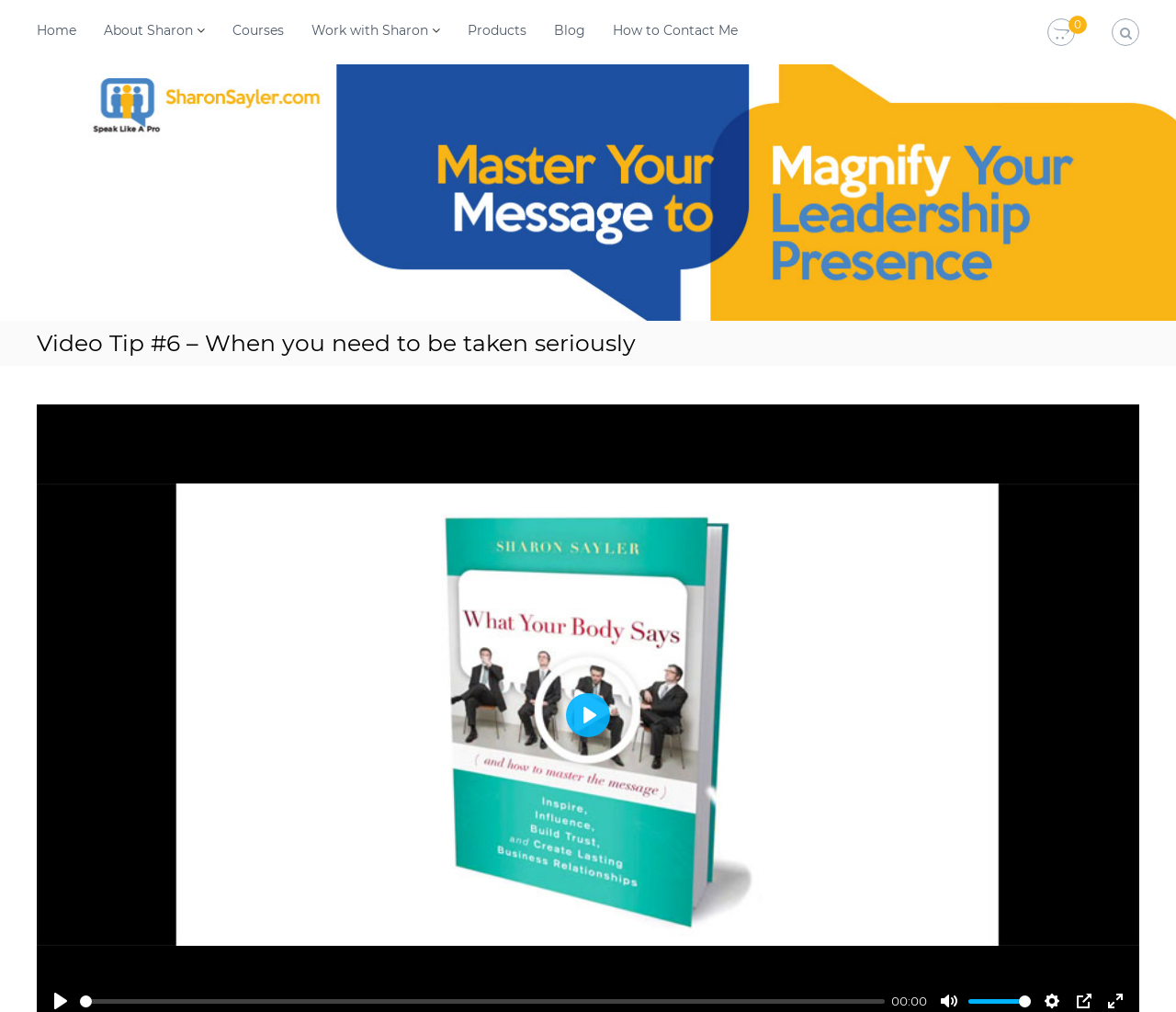Please specify the bounding box coordinates of the clickable region to carry out the following instruction: "Play the video". The coordinates should be four float numbers between 0 and 1, in the format [left, top, right, bottom].

[0.481, 0.685, 0.519, 0.728]